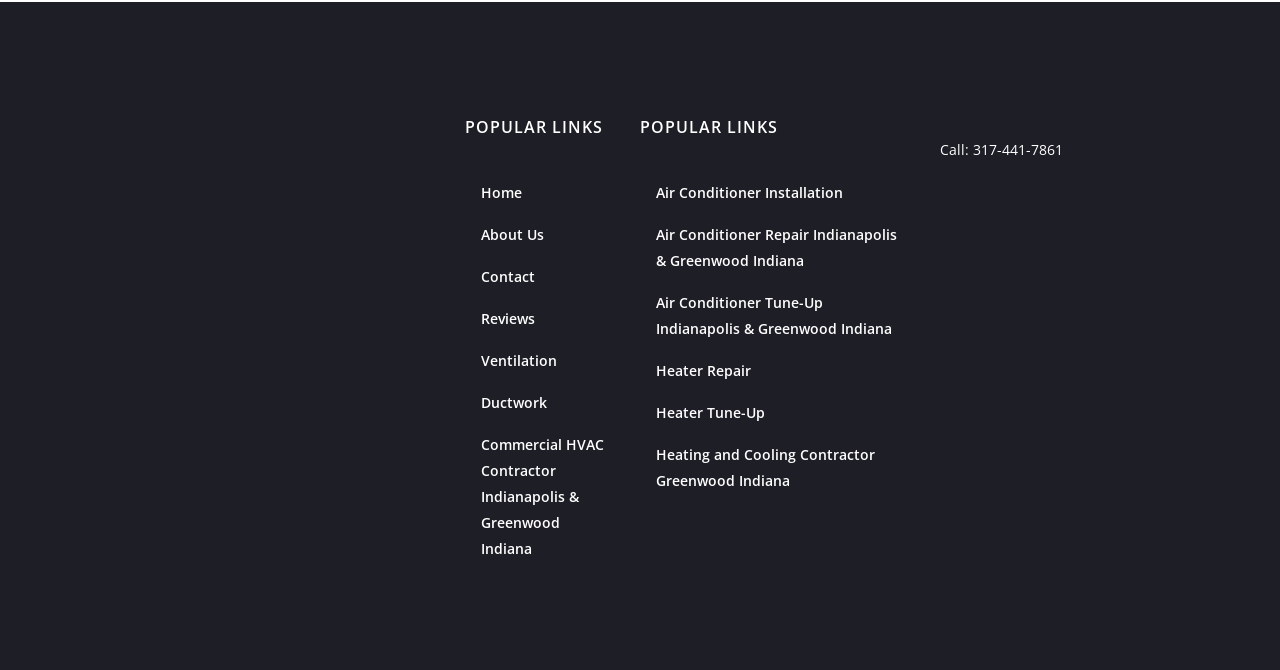Provide the bounding box coordinates of the HTML element this sentence describes: "About Us". The bounding box coordinates consist of four float numbers between 0 and 1, i.e., [left, top, right, bottom].

[0.363, 0.319, 0.488, 0.382]